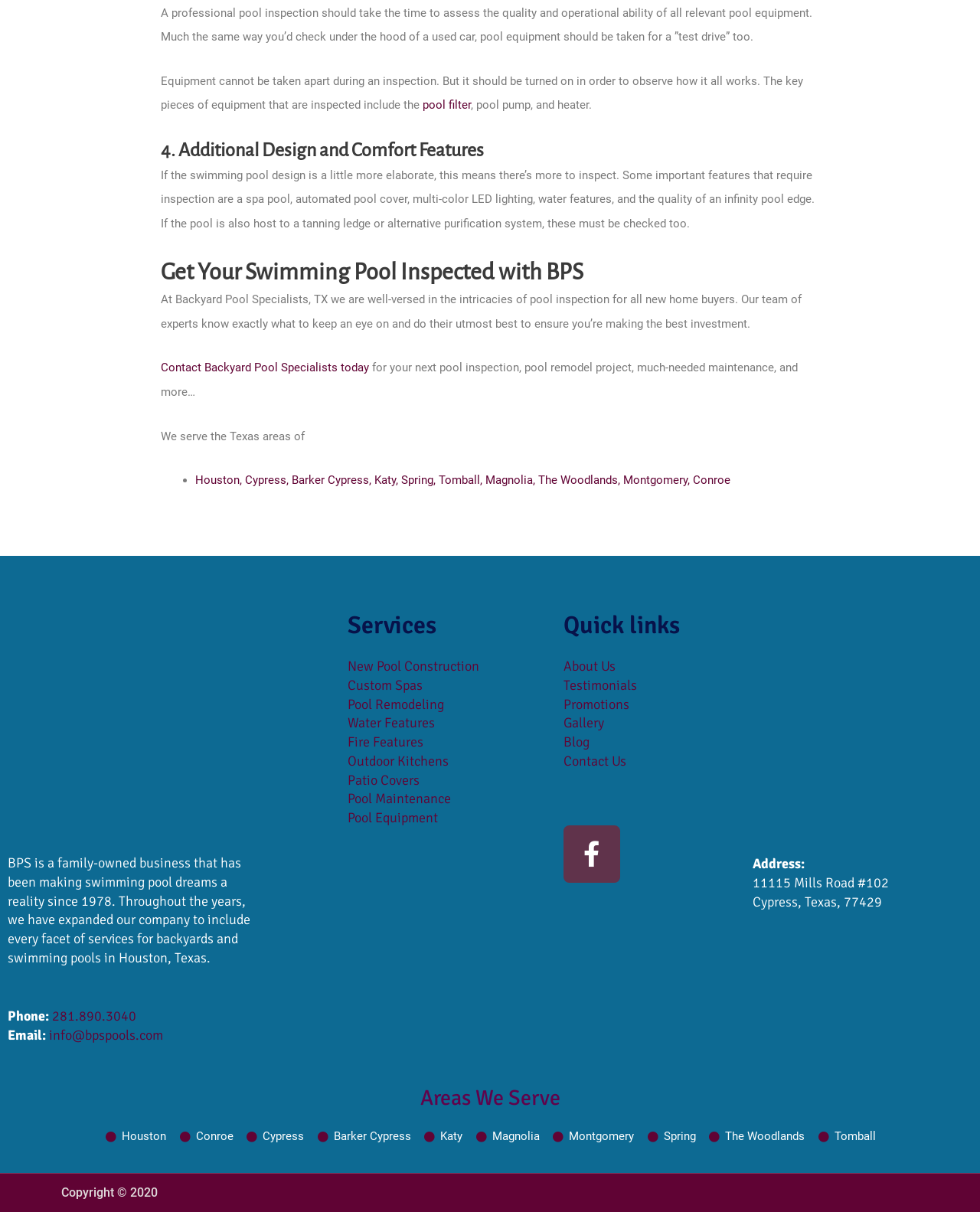Provide the bounding box for the UI element matching this description: "New Pool Construction".

[0.354, 0.543, 0.489, 0.557]